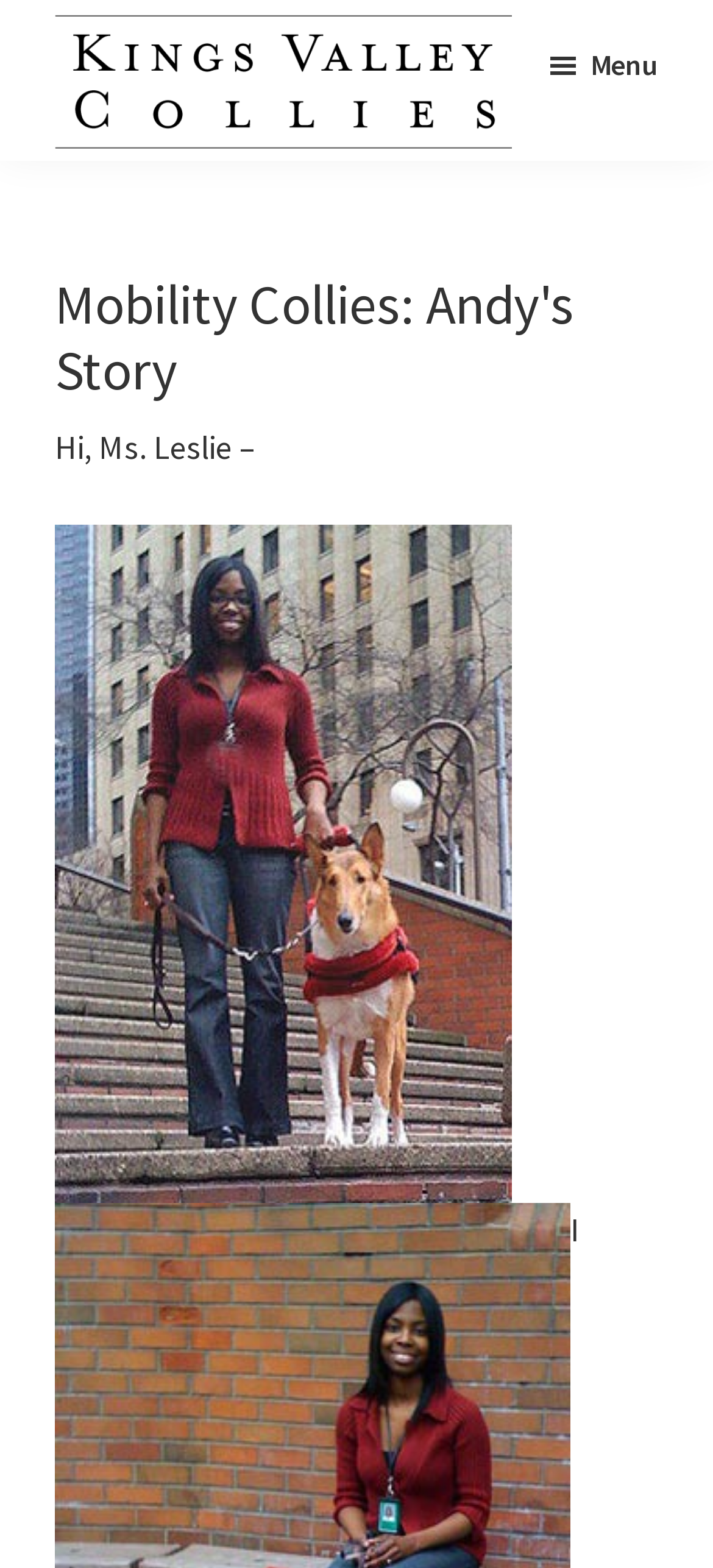Identify and extract the main heading from the webpage.

Mobility Collies: Andy's Story